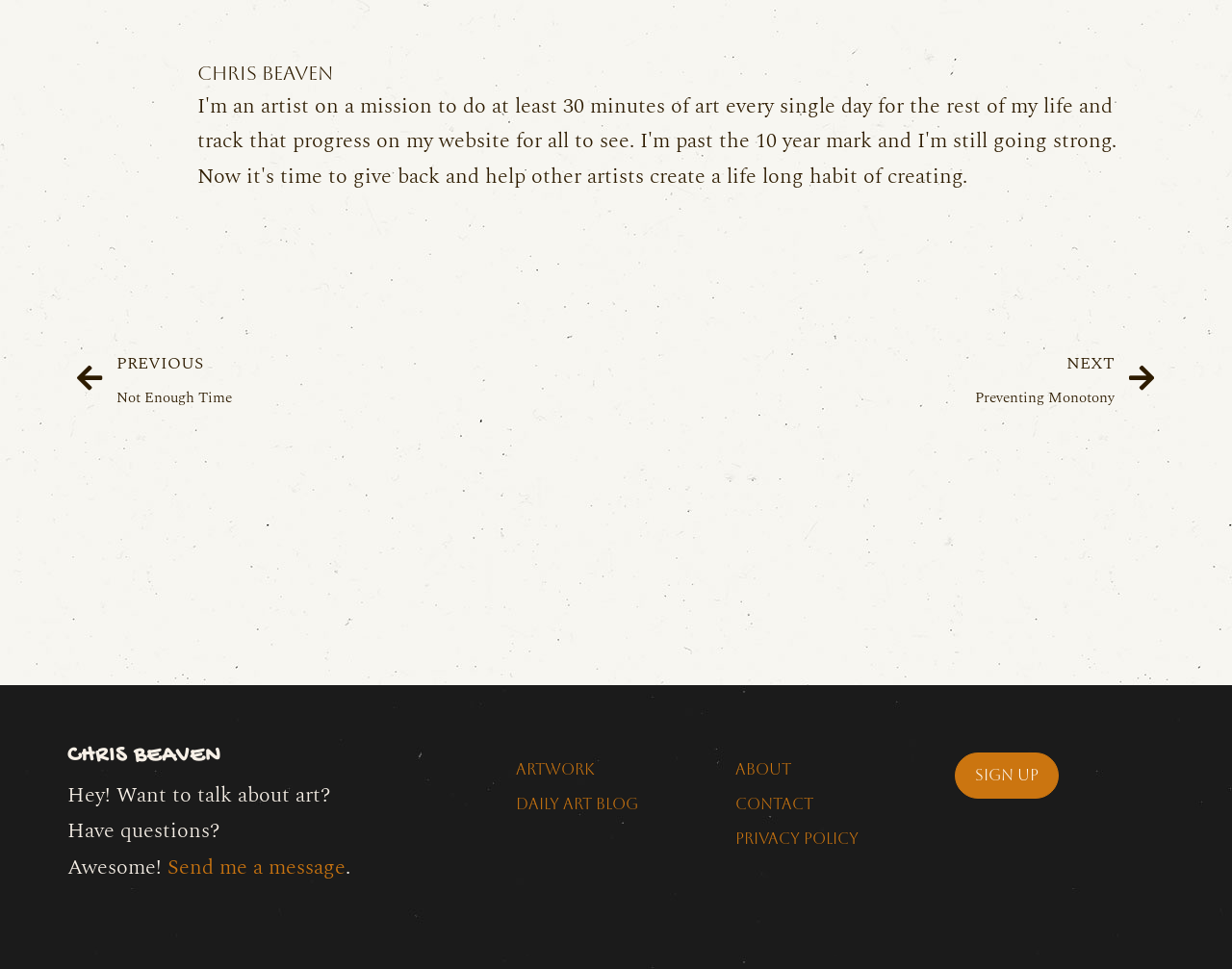How can you initiate a conversation with Chris Beaven?
Using the screenshot, give a one-word or short phrase answer.

Send me a message